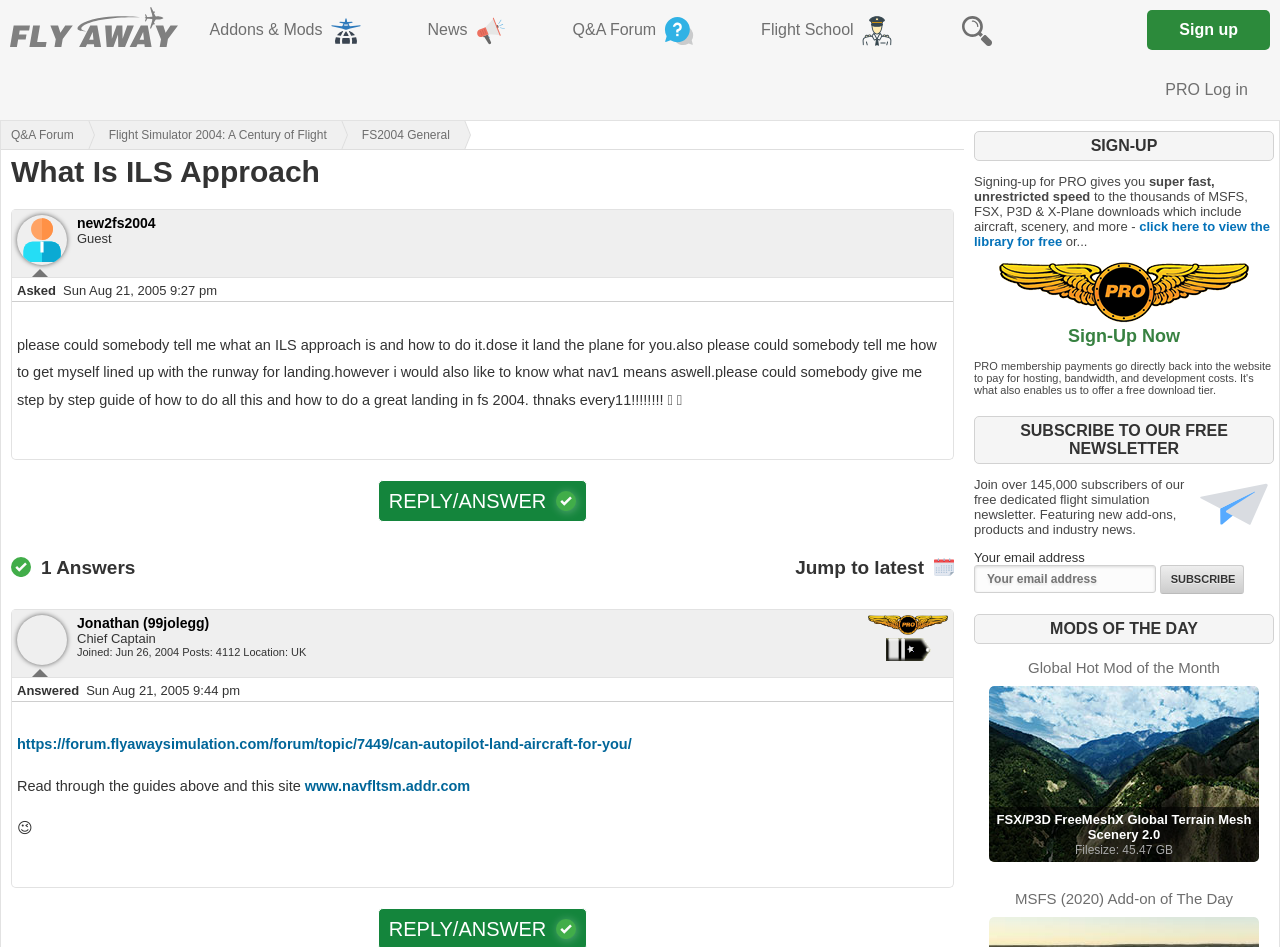Based on the image, please elaborate on the answer to the following question:
How many answers are there to the question?

There is only one answer to the question 'What Is ILS Approach' which is provided by Jonathan (99jolegg) on Sun Aug 21, 2005 9:44 pm.